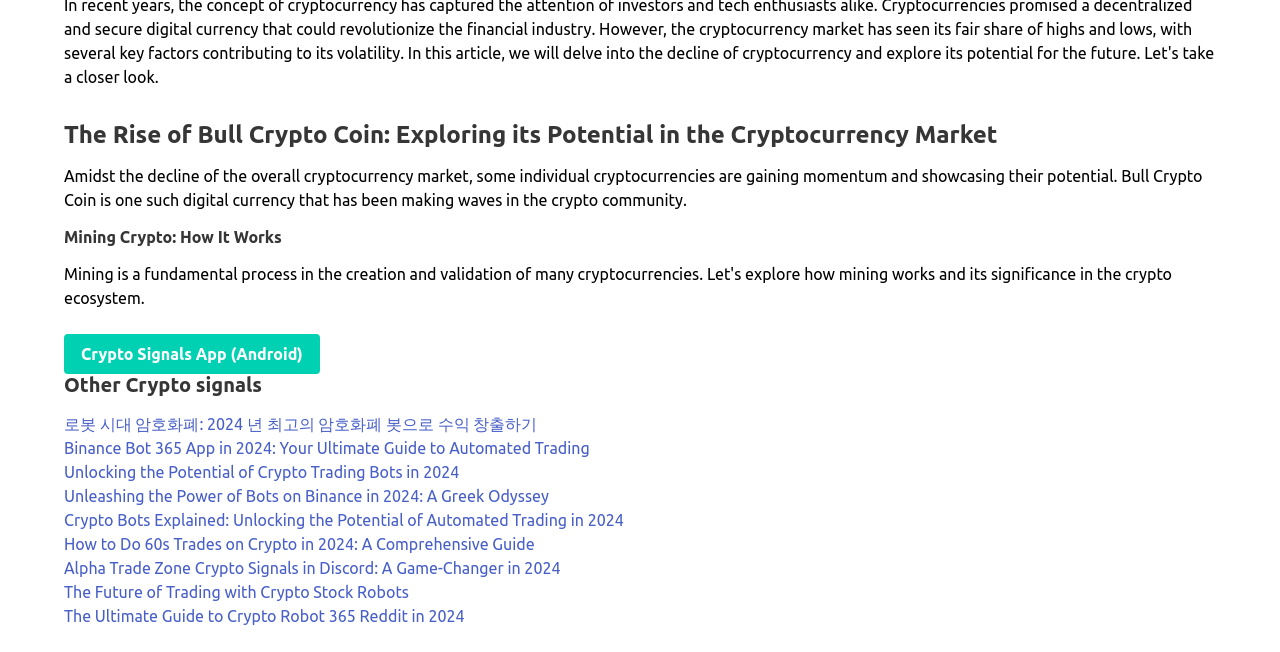Bounding box coordinates are specified in the format (top-left x, top-left y, bottom-right x, bottom-right y). All values are floating point numbers bounded between 0 and 1. Please provide the bounding box coordinate of the region this sentence describes: Crypto Signals App (Android)

[0.05, 0.512, 0.25, 0.573]